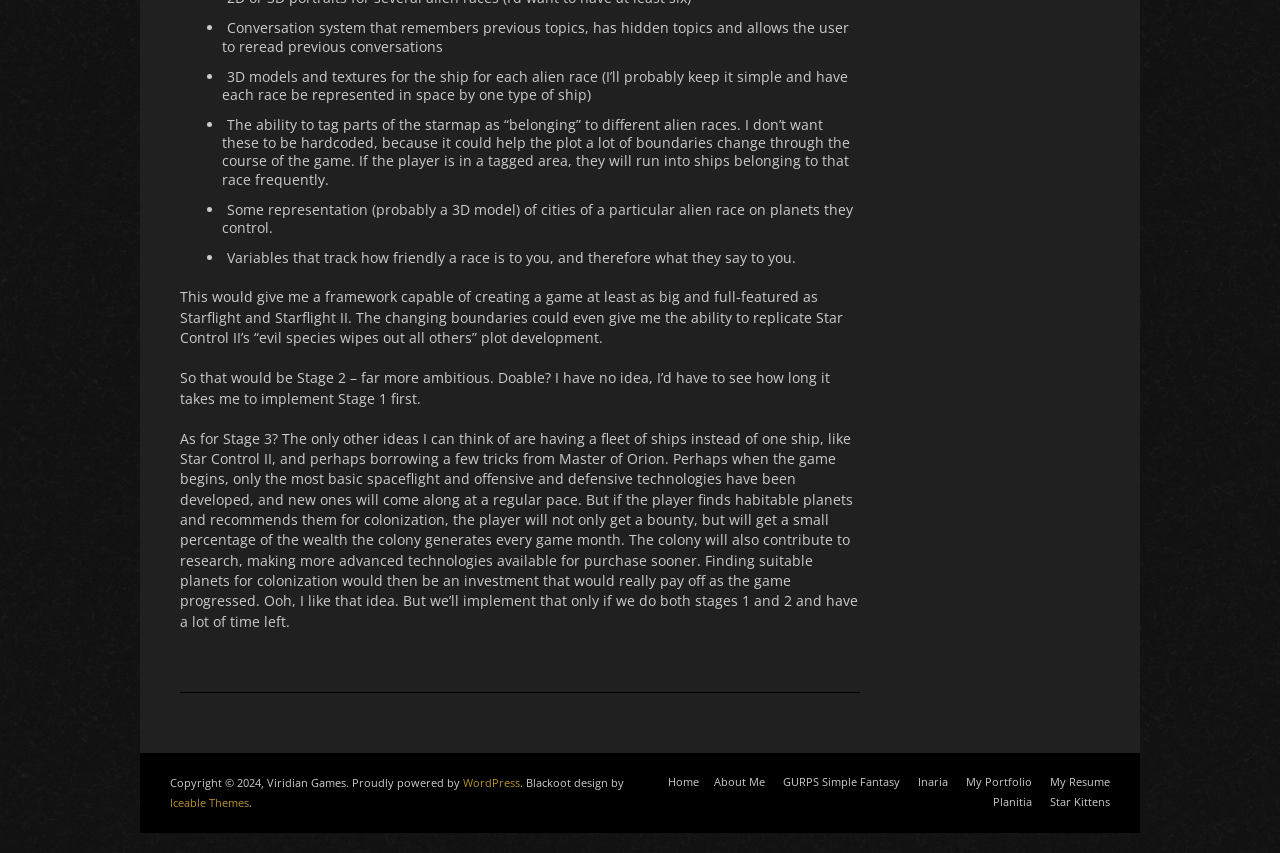Who is the copyright holder of the webpage?
Give a detailed explanation using the information visible in the image.

The webpage has a copyright notice at the bottom, which states 'Copyright © 2024, Viridian Games.' This indicates that Viridian Games is the copyright holder of the webpage.